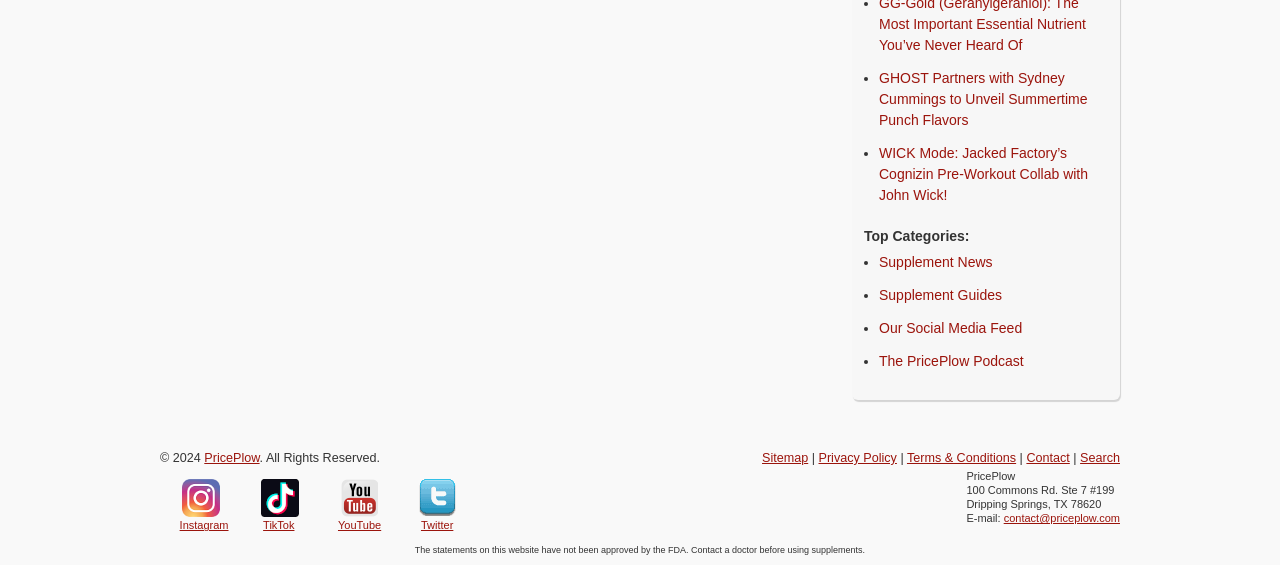Kindly determine the bounding box coordinates of the area that needs to be clicked to fulfill this instruction: "Contact PricePlow via email".

[0.784, 0.907, 0.875, 0.928]